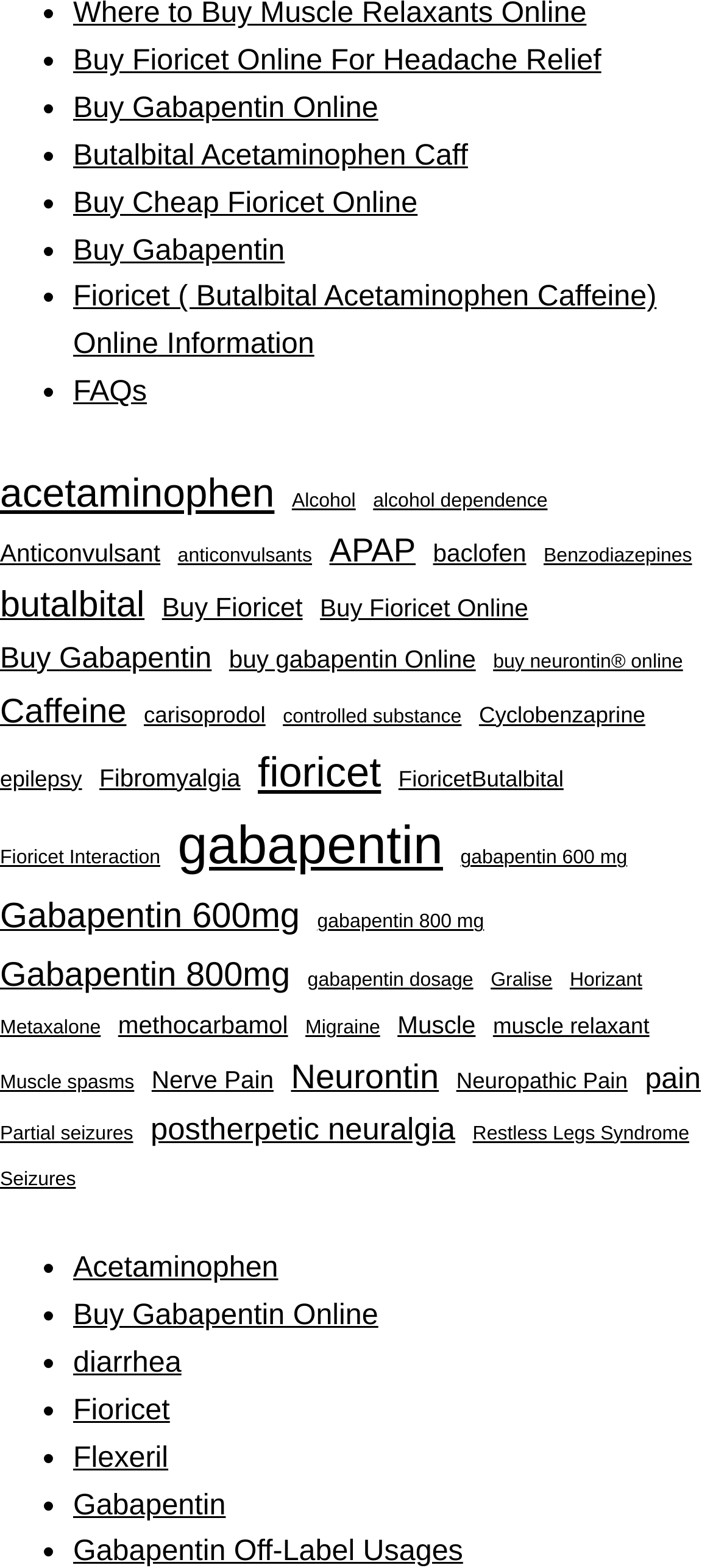Pinpoint the bounding box coordinates for the area that should be clicked to perform the following instruction: "Explore FAQs".

[0.103, 0.239, 0.206, 0.26]